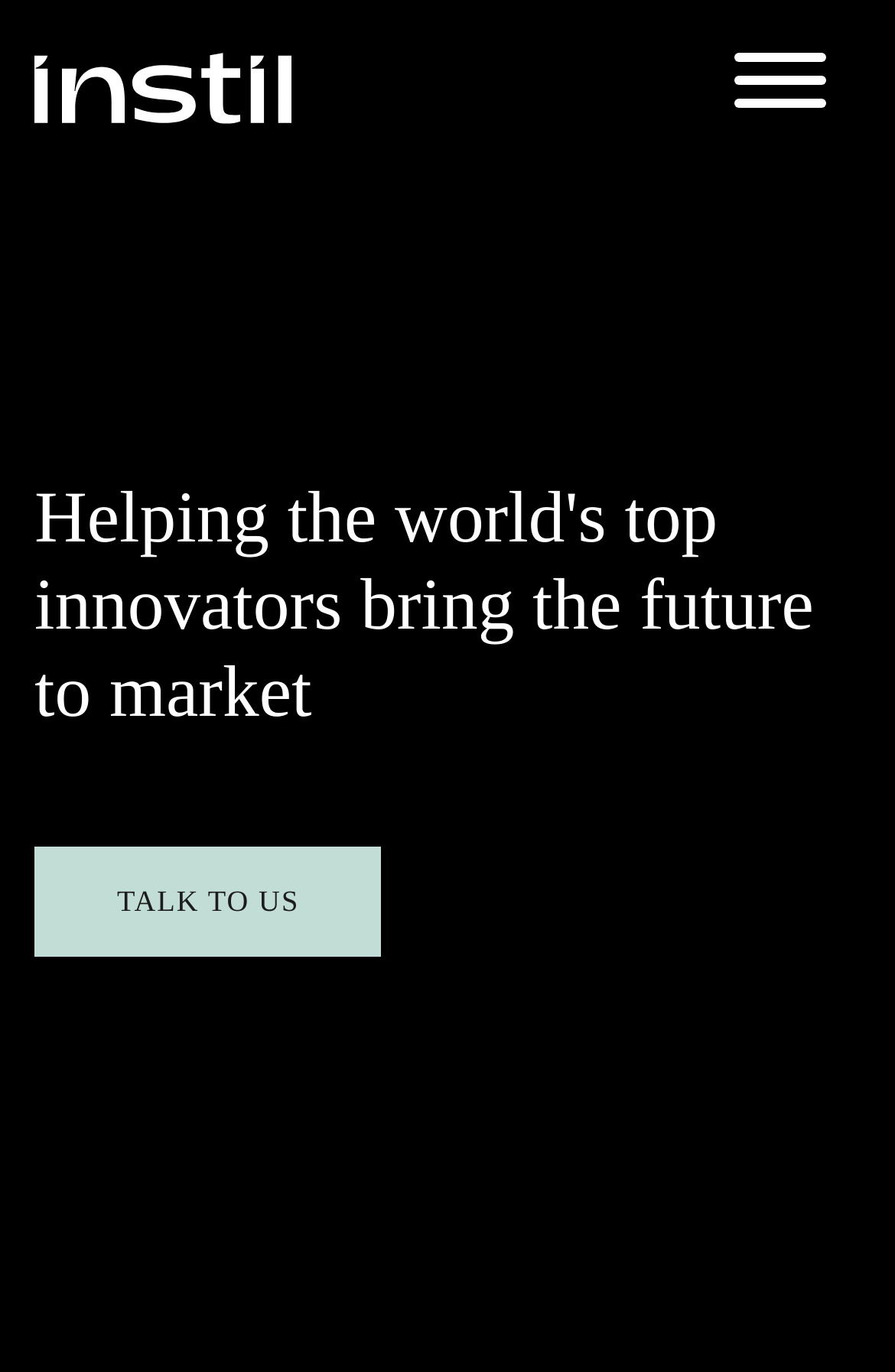Give the bounding box coordinates for the element described as: "aria-label="Toggle navigation"".

[0.782, 0.013, 0.962, 0.114]